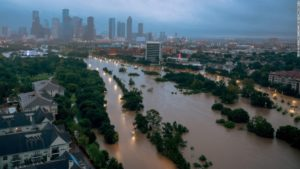Describe all the important aspects and features visible in the image.

The image captures a dramatic landscape of Houston, Texas, during the aftermath of Hurricane Harvey. The scene is characterized by a city skyline shrouded in gray clouds, indicative of the stormy weather. Below, the streets and land are submerged in floodwaters, reflecting the immense rainfall that accompanied the hurricane. Lush greenery emerges sporadically from the flooded area, while buildings and roads are partially engulfed by the water. This vivid portrayal emphasizes the urgent need for accessible information during crises, as highlighted by studies showing significant increases in local media audiences during severe weather events. The image poignantly conveys the impact of natural disasters on urban areas and the critical role of community engagement through local news outlets in times of crisis.